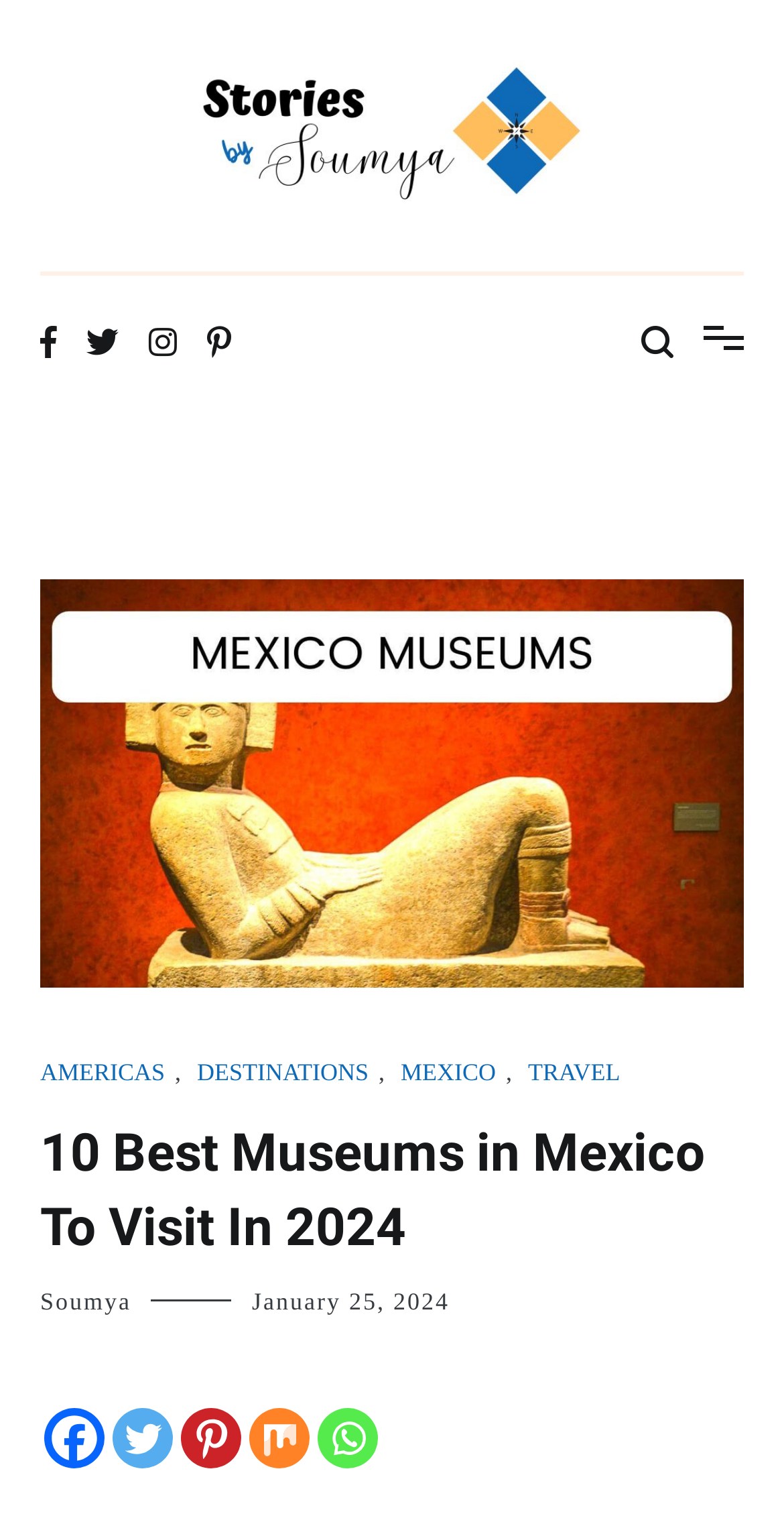Determine the bounding box coordinates of the clickable element necessary to fulfill the instruction: "Open the user account menu". Provide the coordinates as four float numbers within the 0 to 1 range, i.e., [left, top, right, bottom].

None